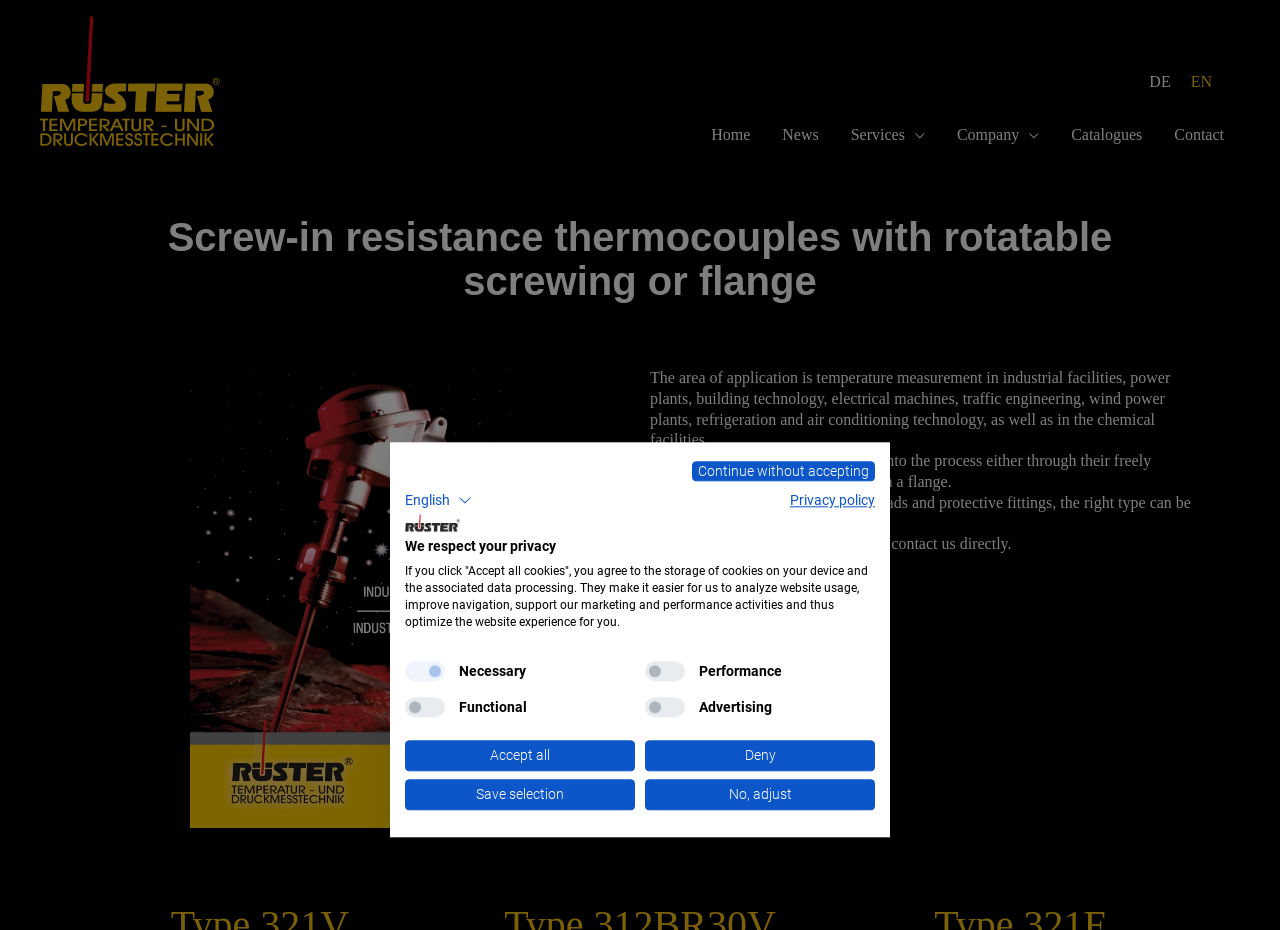What is the primary heading on this webpage?

Screw-in resistance thermocouples with rotatable screwing or flange